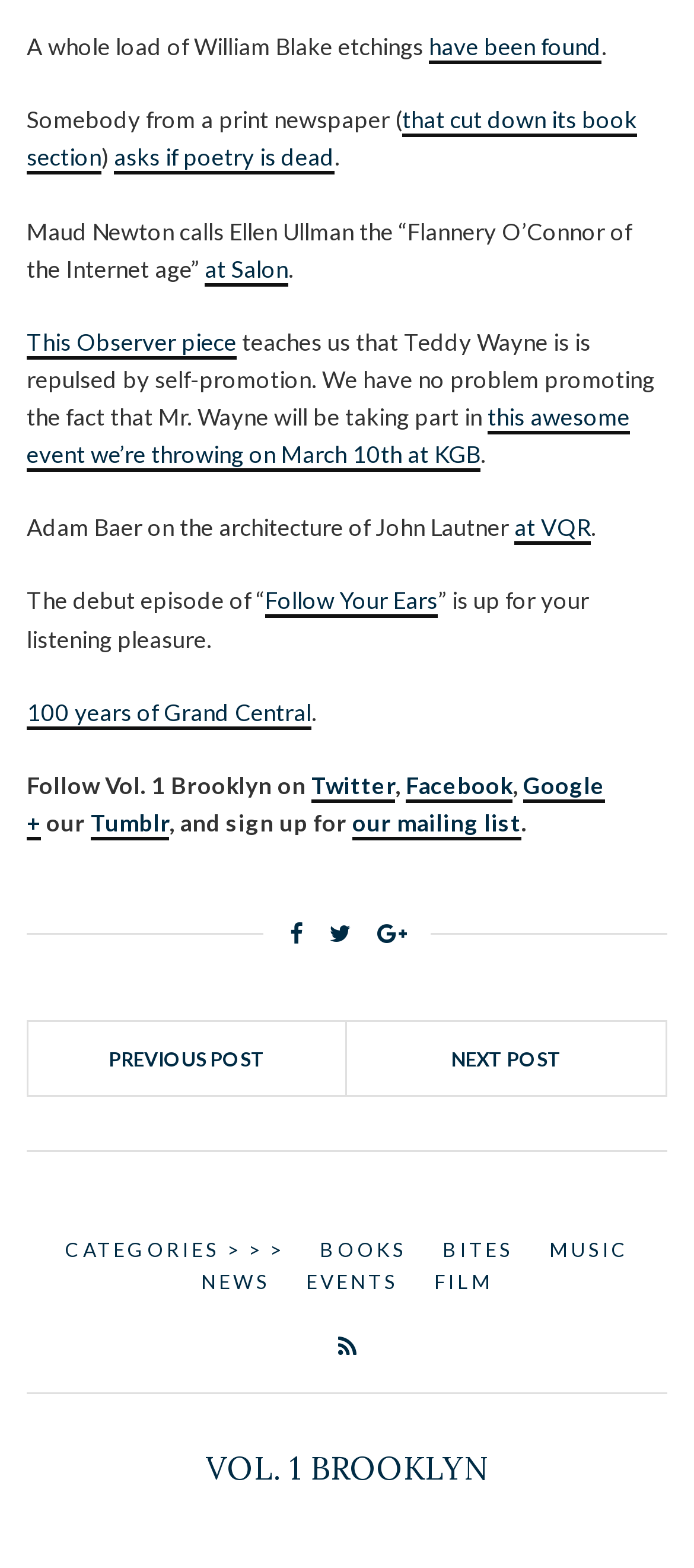Please identify the bounding box coordinates of the area I need to click to accomplish the following instruction: "Explore the BOOKS category".

[0.46, 0.787, 0.586, 0.808]